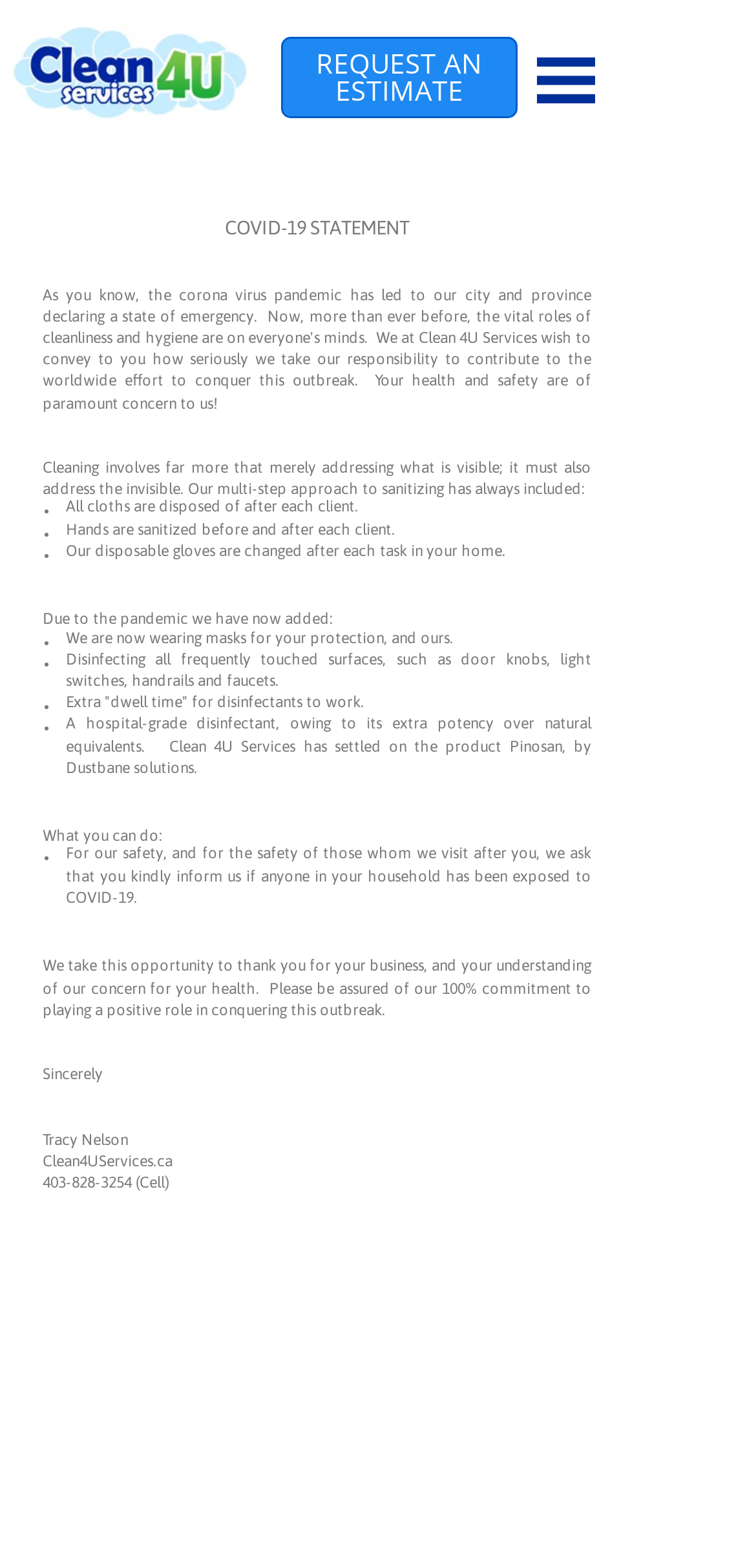Determine the bounding box of the UI element mentioned here: "REQUEST AN ESTIMATE". The coordinates must be in the format [left, top, right, bottom] with values ranging from 0 to 1.

[0.374, 0.025, 0.682, 0.074]